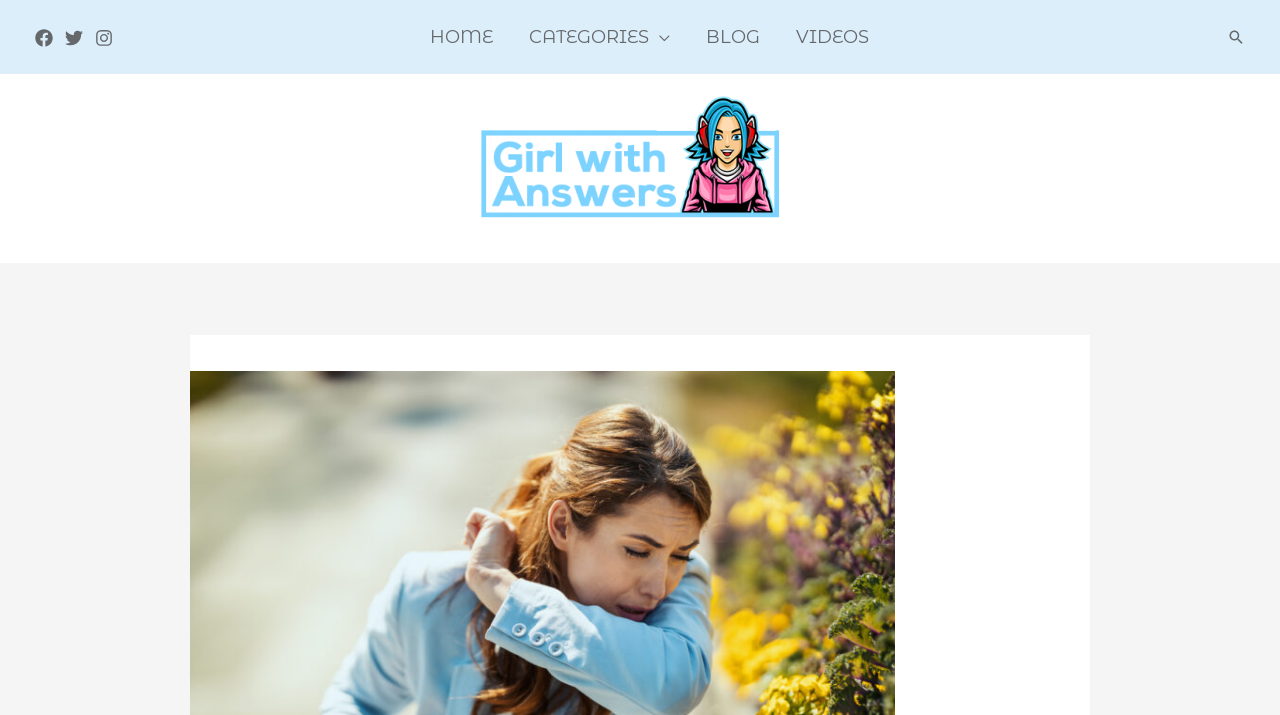Bounding box coordinates should be provided in the format (top-left x, top-left y, bottom-right x, bottom-right y) with all values between 0 and 1. Identify the bounding box for this UI element: alt="GirlWithAnswers"

[0.372, 0.209, 0.614, 0.24]